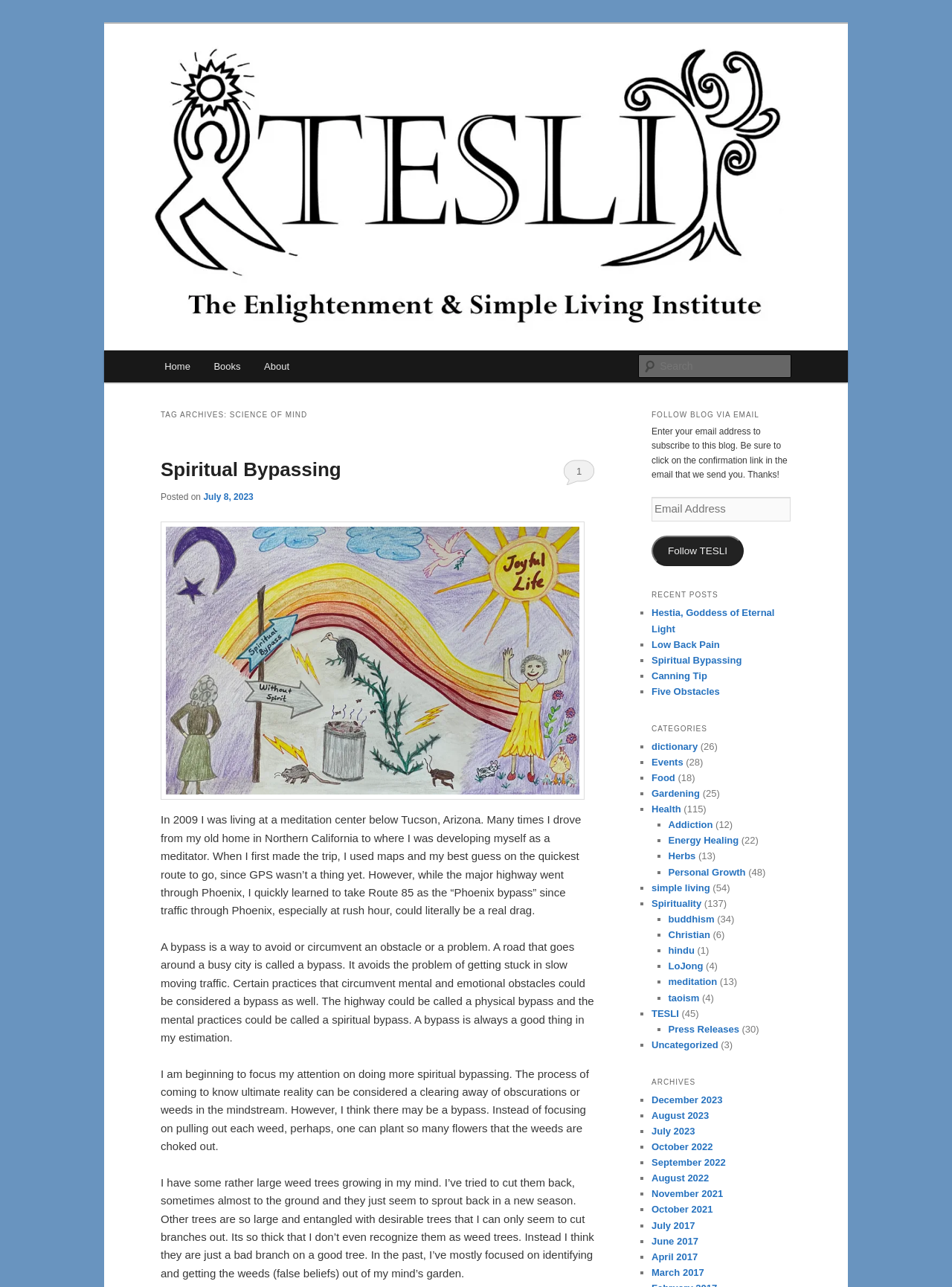Specify the bounding box coordinates of the region I need to click to perform the following instruction: "Follow the blog via email". The coordinates must be four float numbers in the range of 0 to 1, i.e., [left, top, right, bottom].

[0.684, 0.416, 0.781, 0.44]